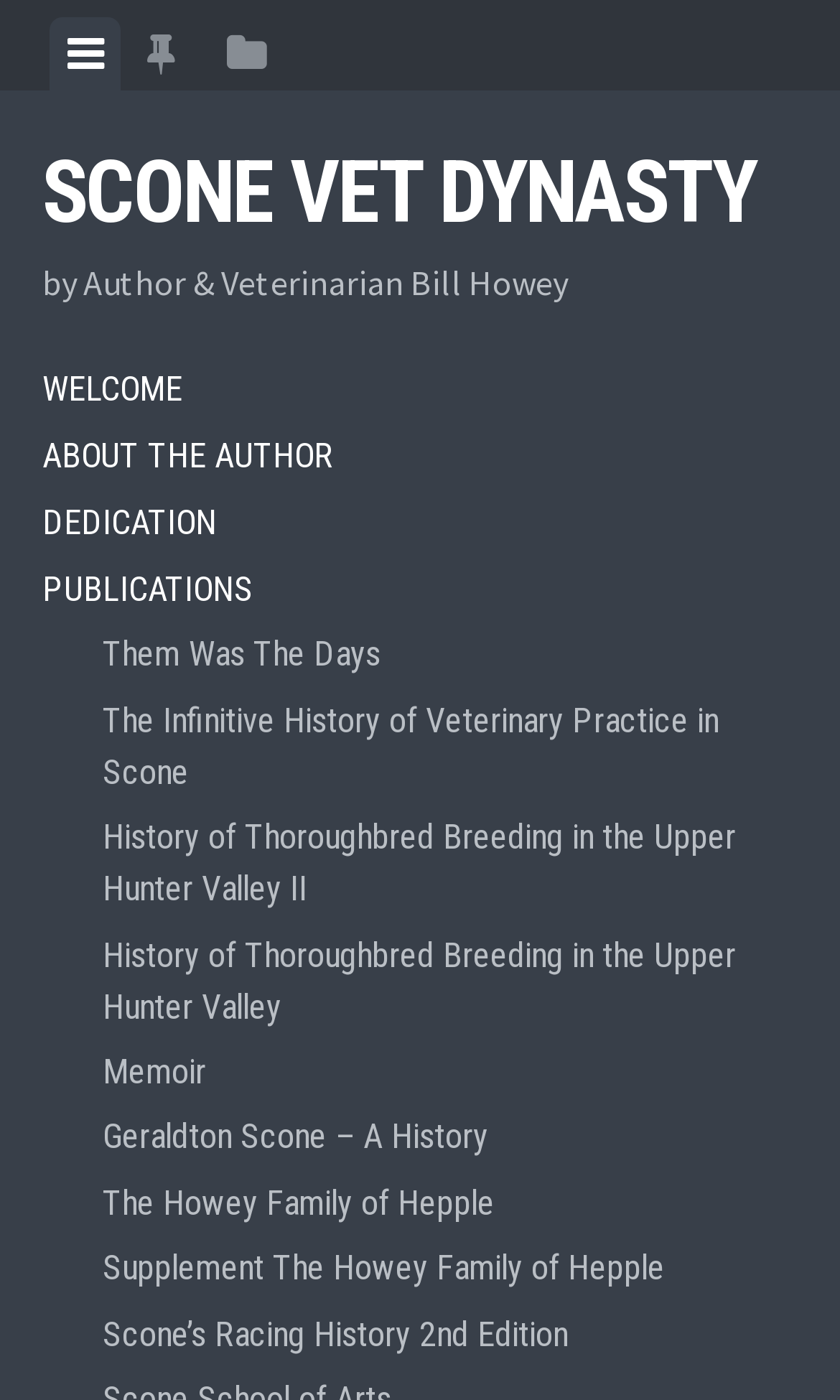Identify the coordinates of the bounding box for the element that must be clicked to accomplish the instruction: "Enter email address".

None